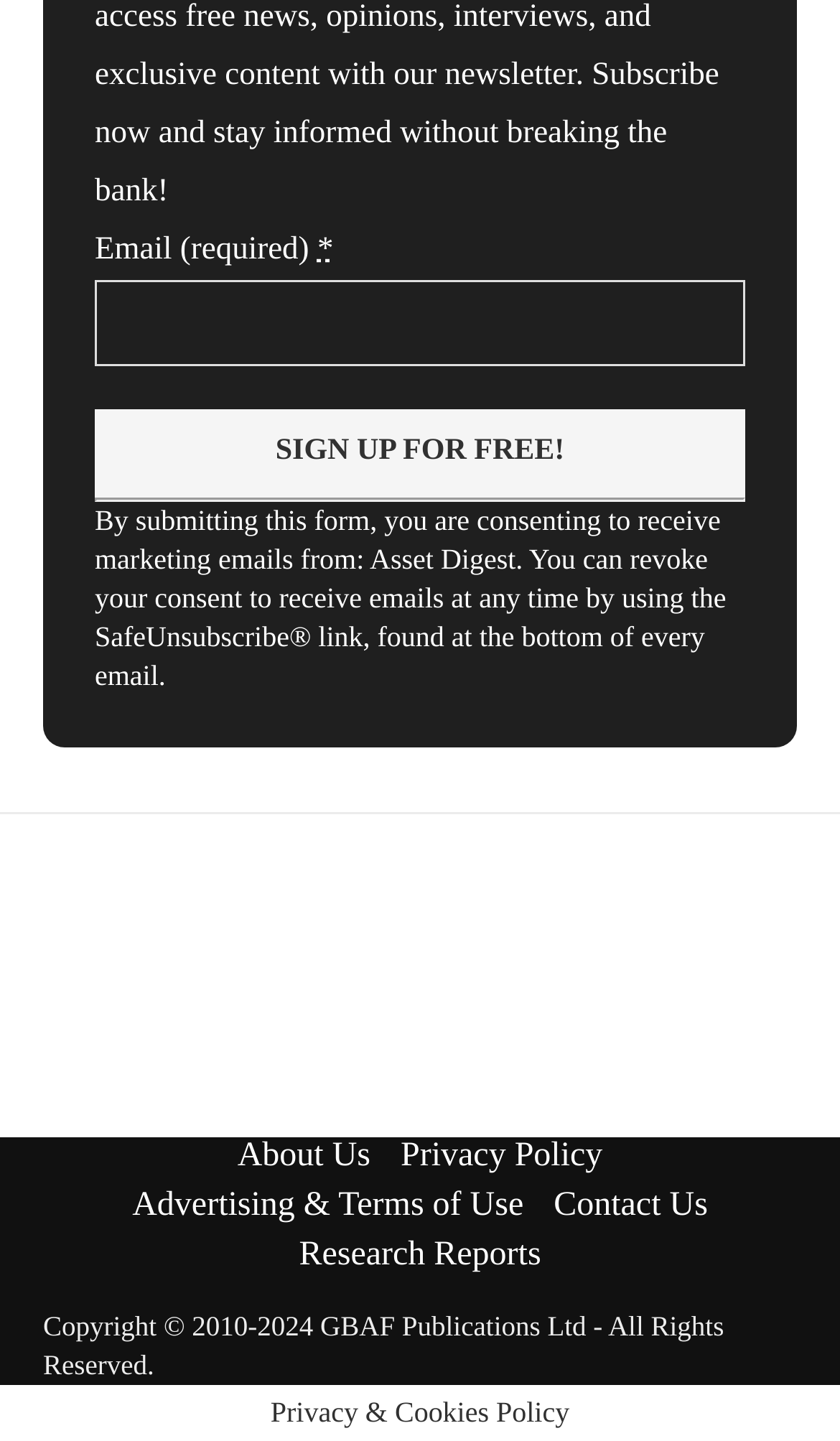Provide a one-word or short-phrase answer to the question:
What is the copyright information at the bottom of the page?

Copyright 2010-2024 GBAF Publications Ltd